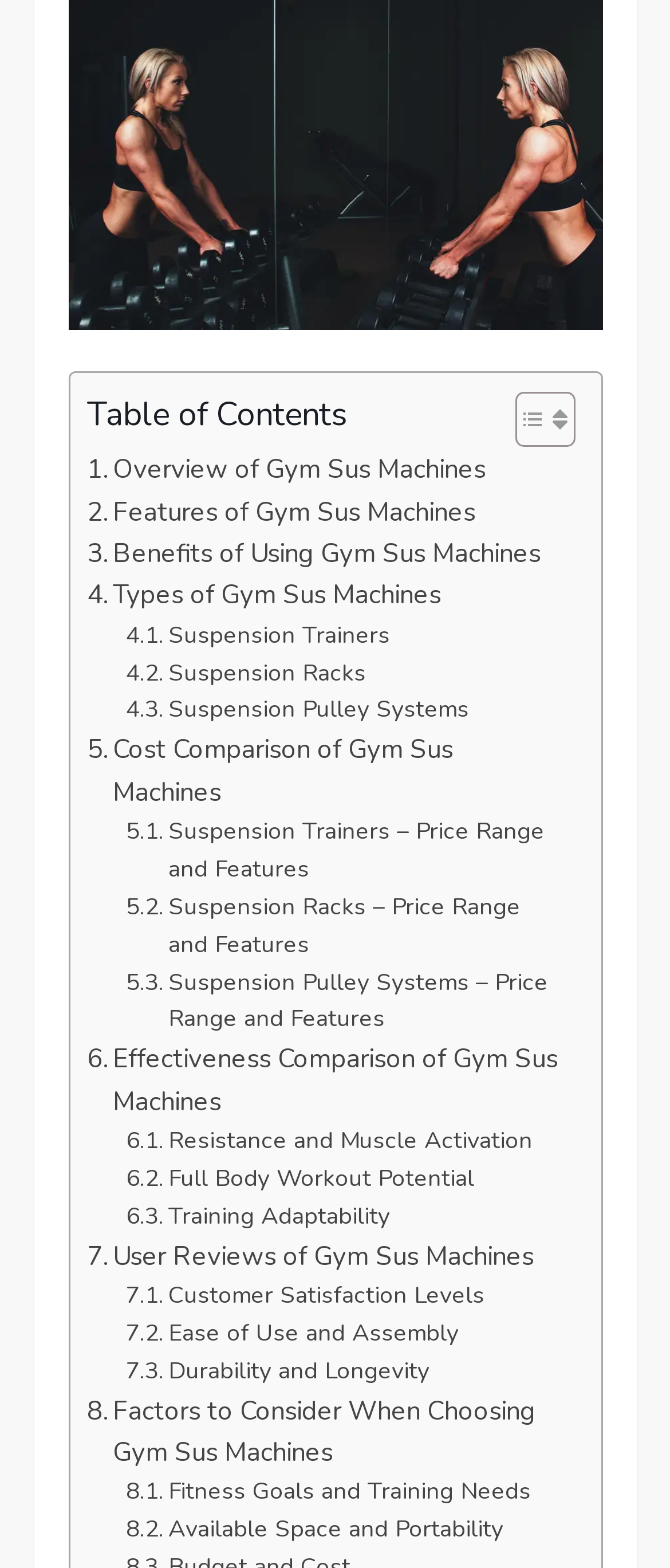What is the purpose of the 'Toggle Table of Content' button?
Using the information presented in the image, please offer a detailed response to the question.

The 'Toggle Table of Content' button is likely used to show or hide the table of contents, which is a list of links to different sections of the webpage, allowing users to easily navigate to specific topics.